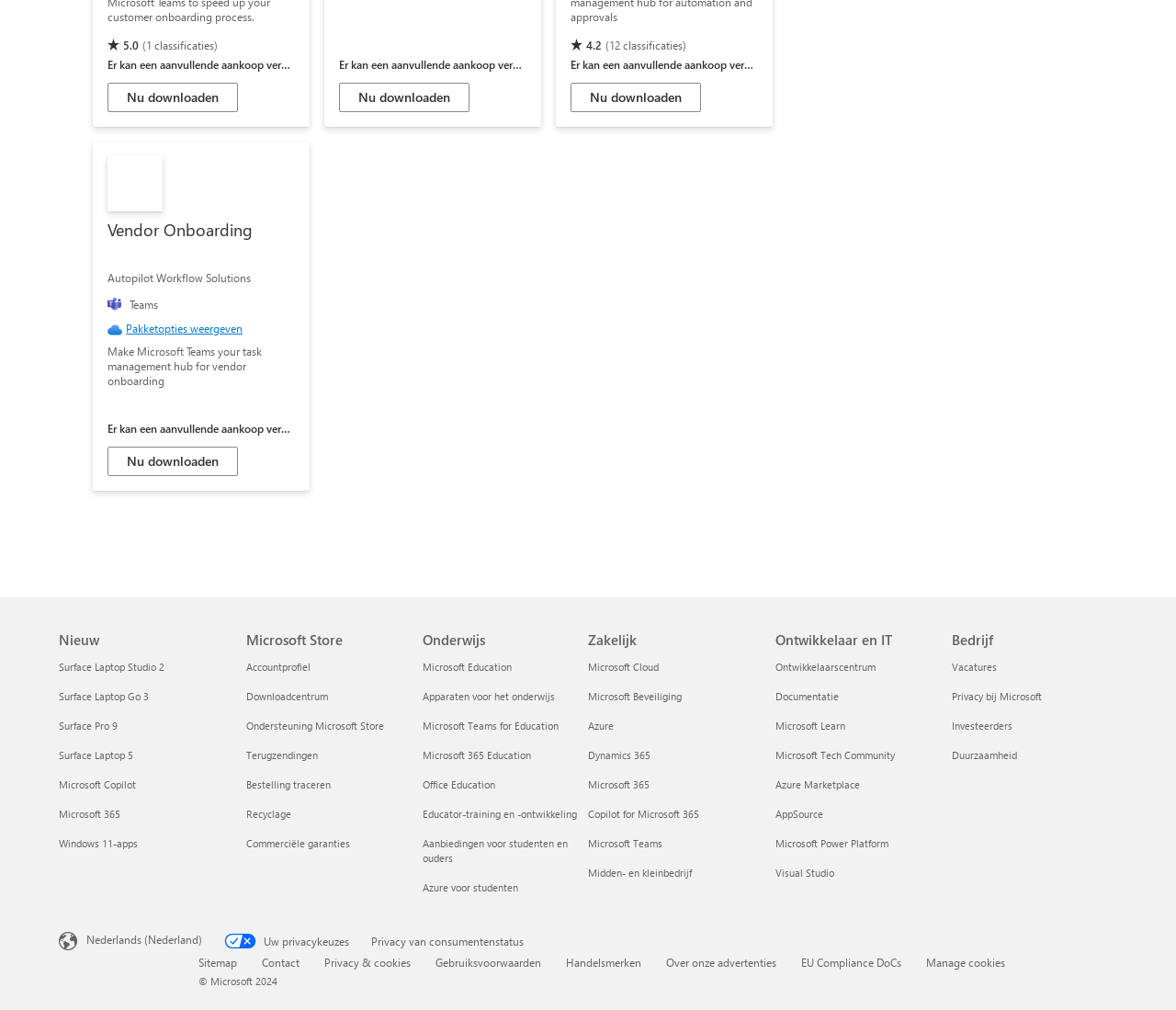Locate the bounding box coordinates of the clickable part needed for the task: "Share on Facebook".

None